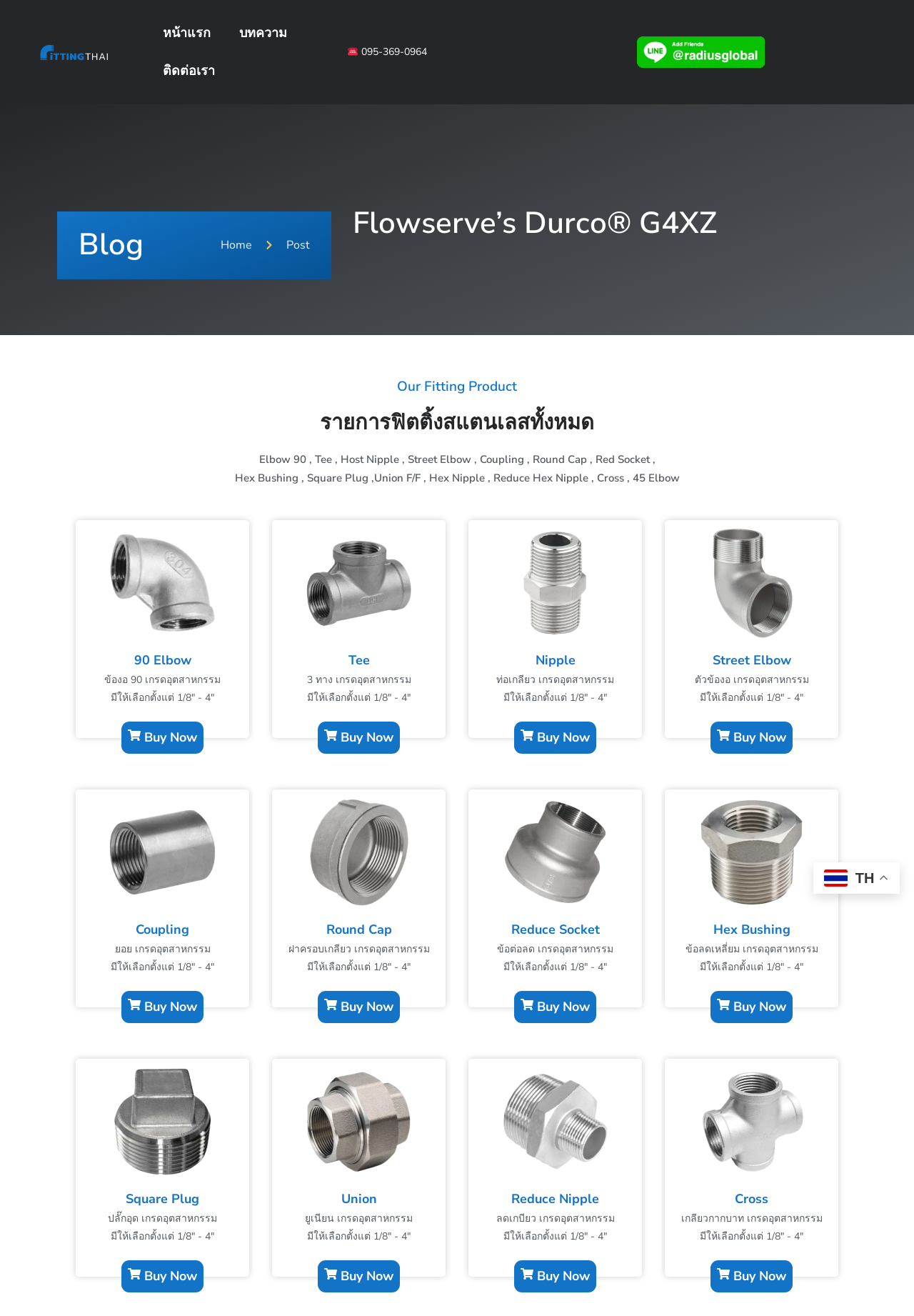Please locate the bounding box coordinates of the element that should be clicked to complete the given instruction: "call the phone number".

[0.392, 0.034, 0.467, 0.045]